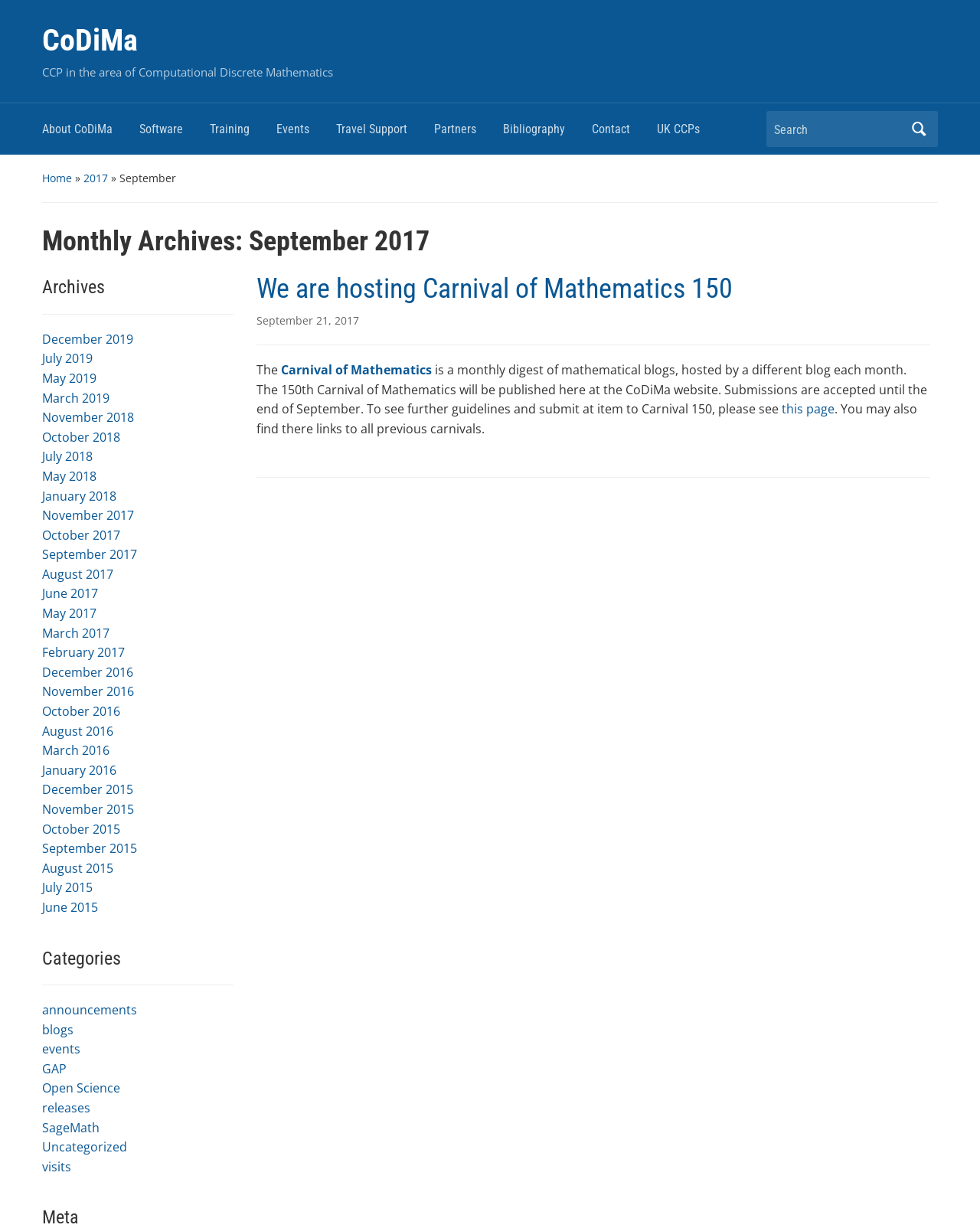What is the deadline for submitting to Carnival 150?
Carefully analyze the image and provide a thorough answer to the question.

According to the text in the first blog post, submissions are accepted until the end of September, which is the deadline for submitting to Carnival 150.